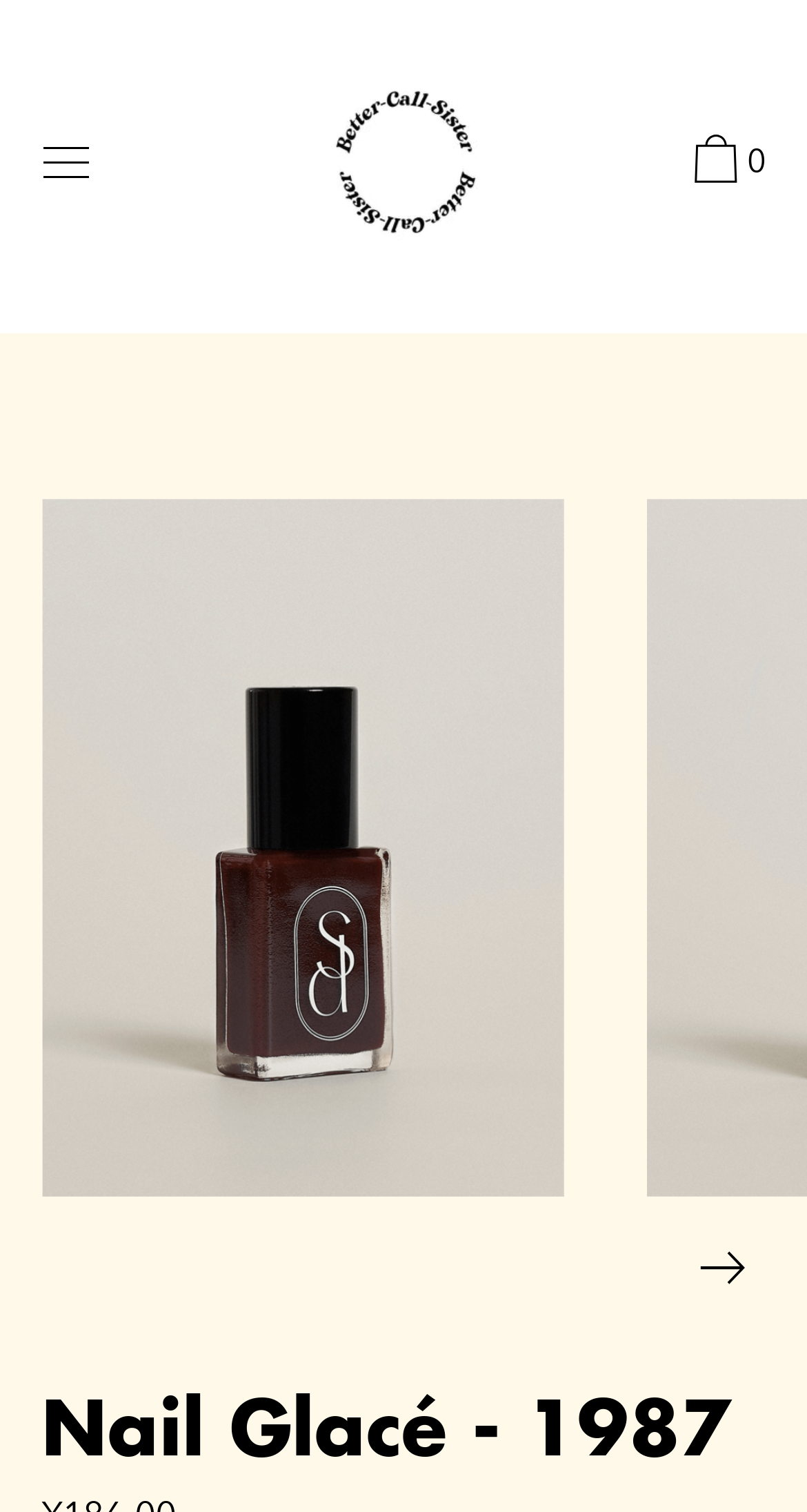Predict the bounding box of the UI element based on the description: "aria-label="More actions"". The coordinates should be four float numbers between 0 and 1, formatted as [left, top, right, bottom].

None